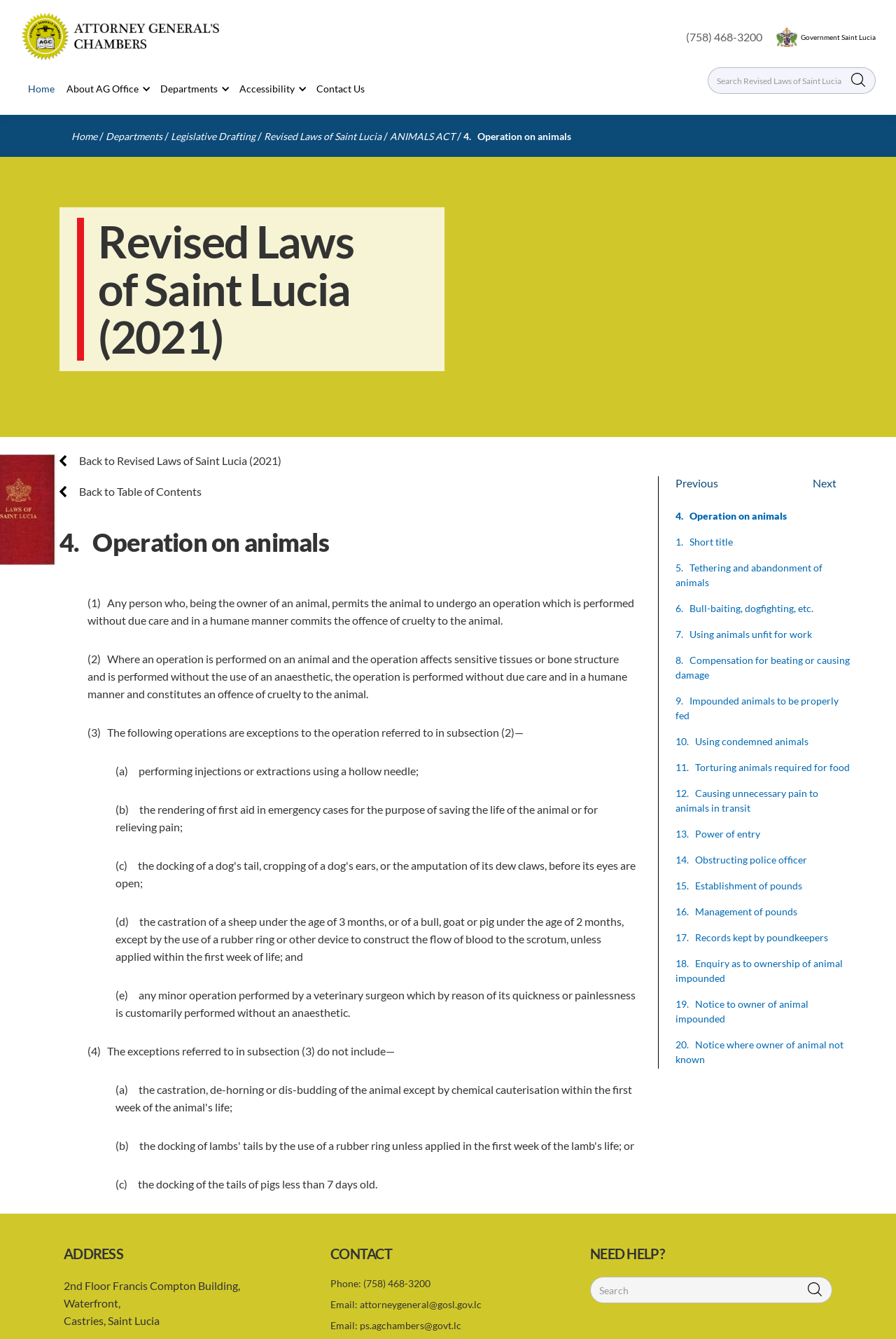Identify the bounding box coordinates of the element to click to follow this instruction: 'Click on the 'Next' tab'. Ensure the coordinates are four float values between 0 and 1, provided as [left, top, right, bottom].

[0.907, 0.356, 0.934, 0.366]